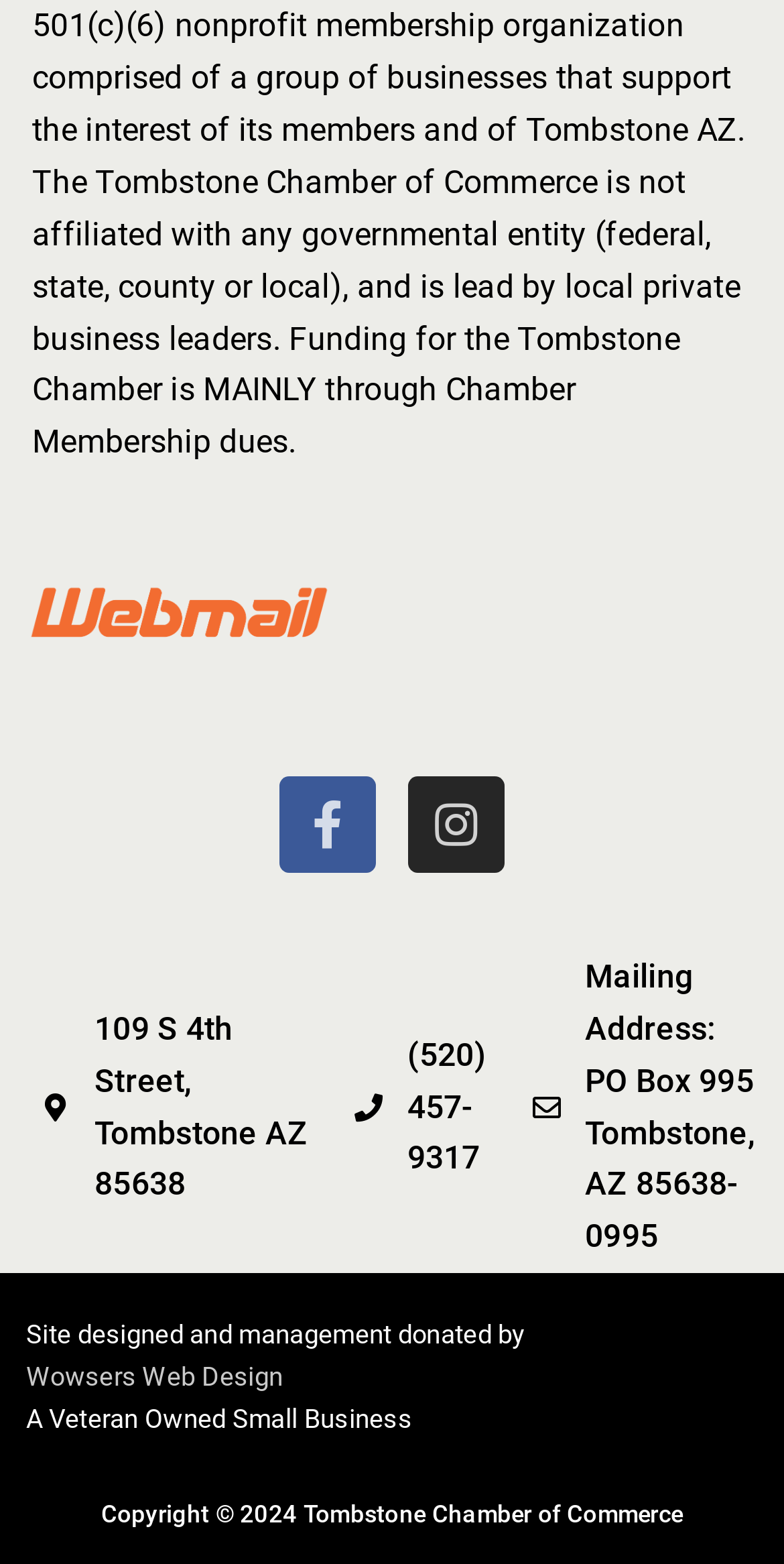What is the phone number of the Tombstone Chamber of Commerce? Refer to the image and provide a one-word or short phrase answer.

(520) 457-9317